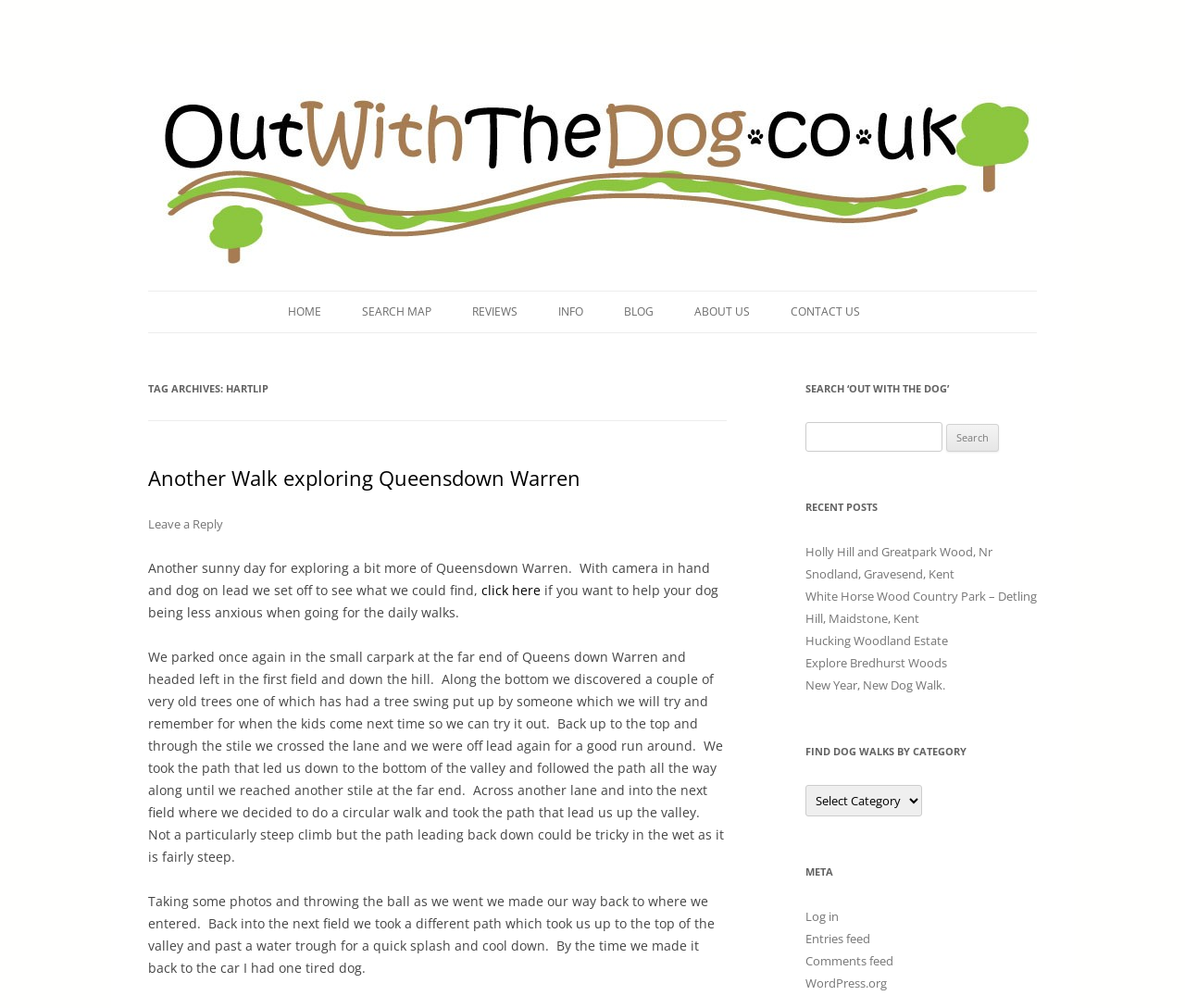Please specify the bounding box coordinates of the area that should be clicked to accomplish the following instruction: "Explore dog walks in Hartlip". The coordinates should consist of four float numbers between 0 and 1, i.e., [left, top, right, bottom].

[0.125, 0.375, 0.613, 0.397]